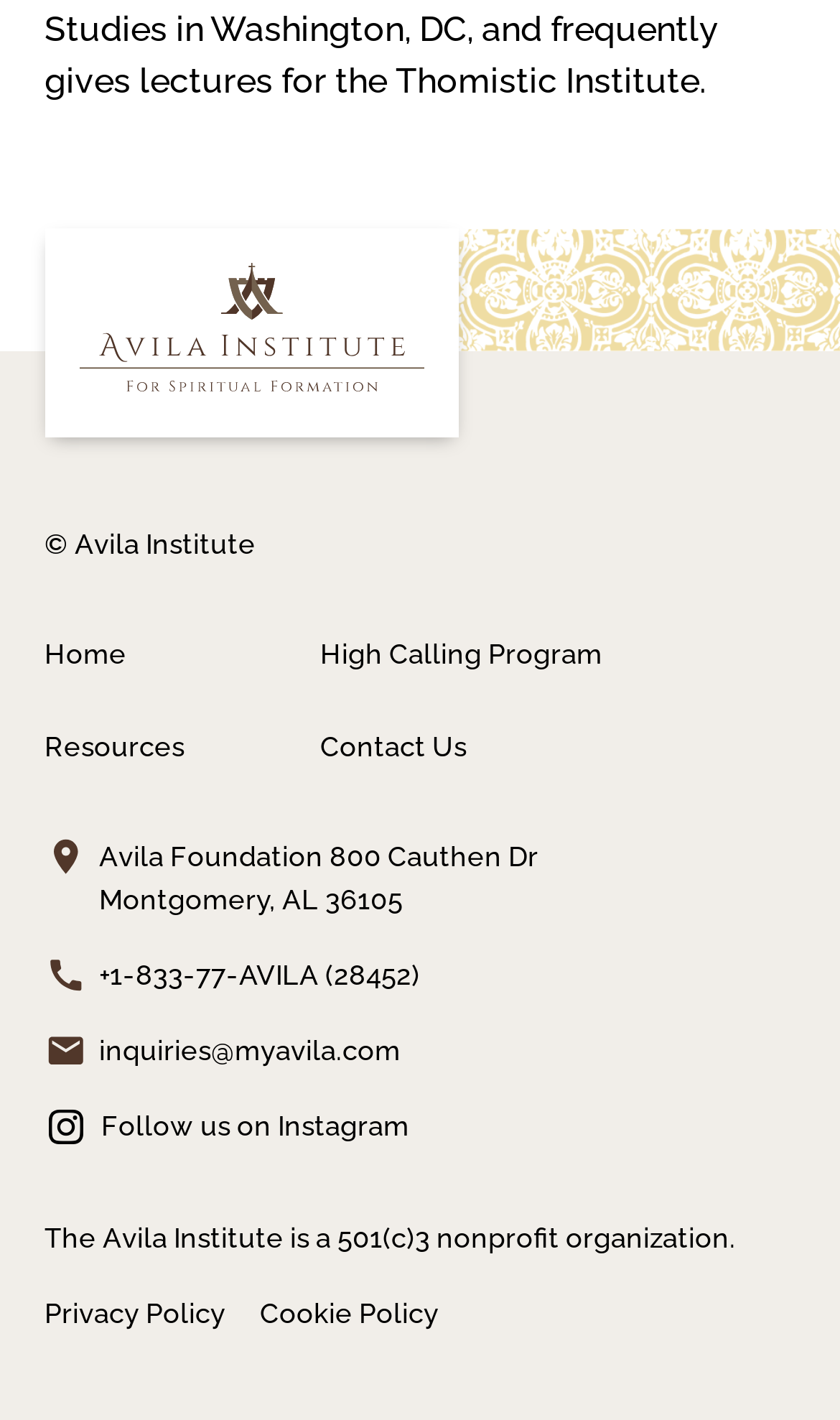Provide the bounding box coordinates of the UI element this sentence describes: "Home".

[0.053, 0.446, 0.319, 0.475]